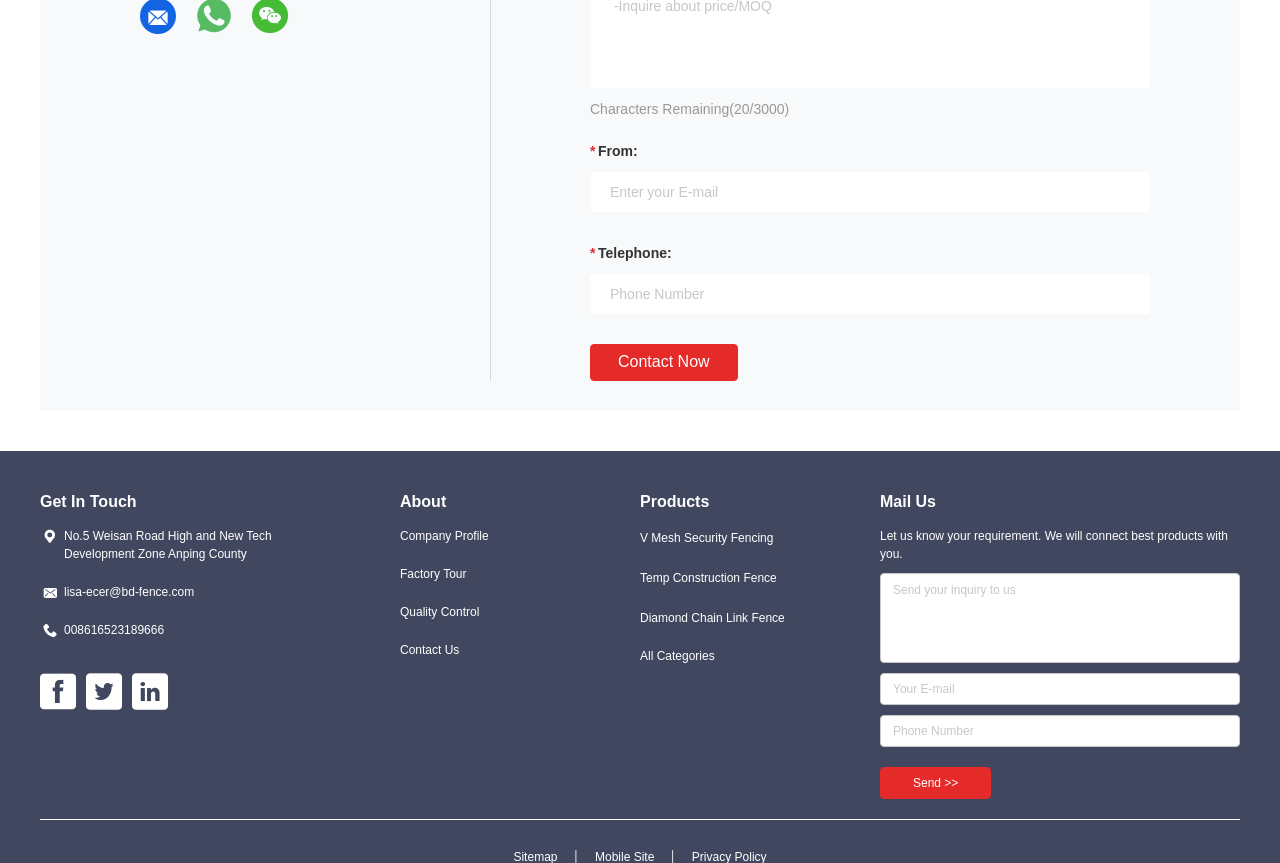Provide a short answer using a single word or phrase for the following question: 
What is the company's contact email address?

lisa-ecer@bd-fence.com